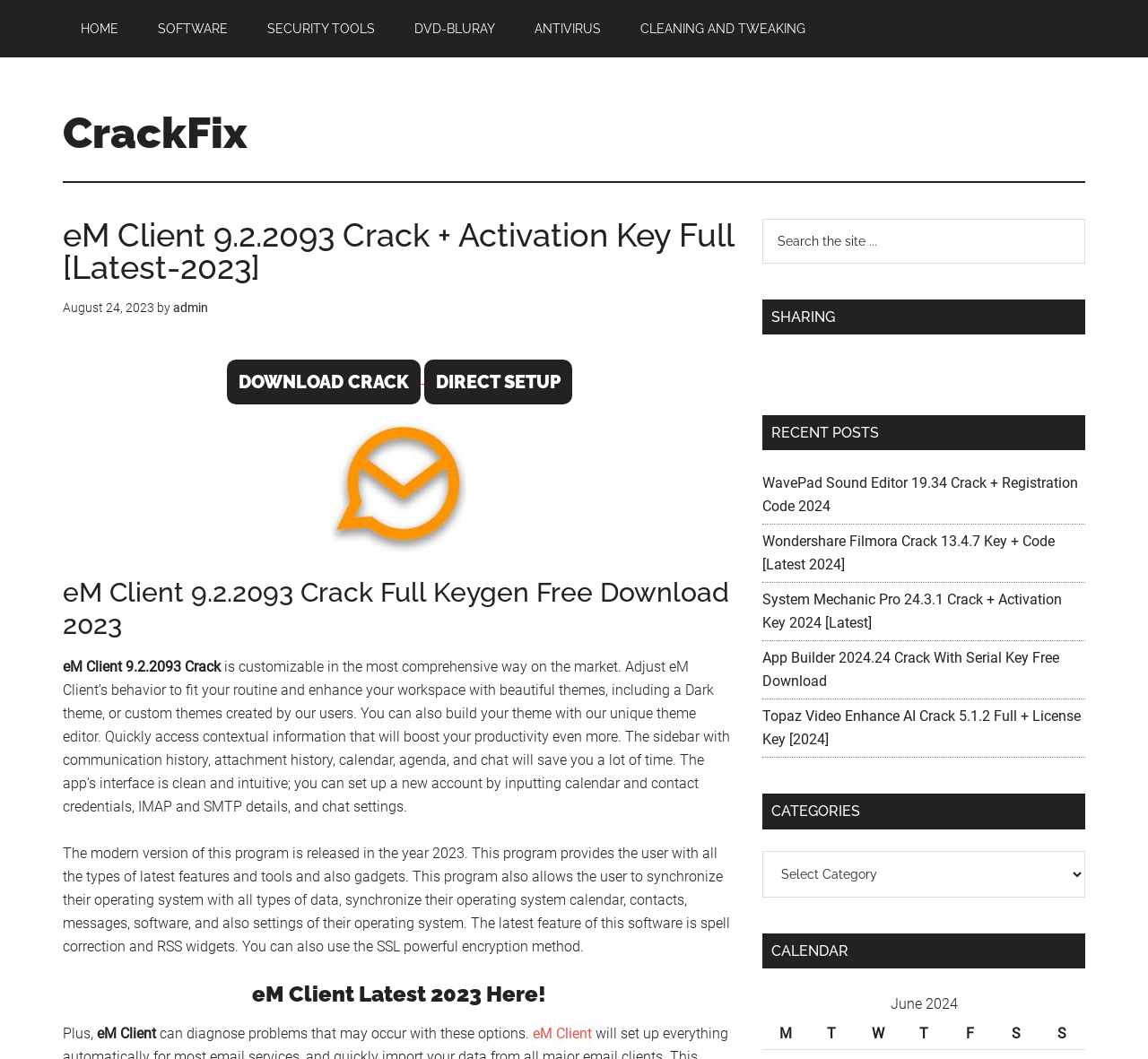Please identify the bounding box coordinates of the area I need to click to accomplish the following instruction: "Click on the HOME link".

[0.055, 0.0, 0.119, 0.054]